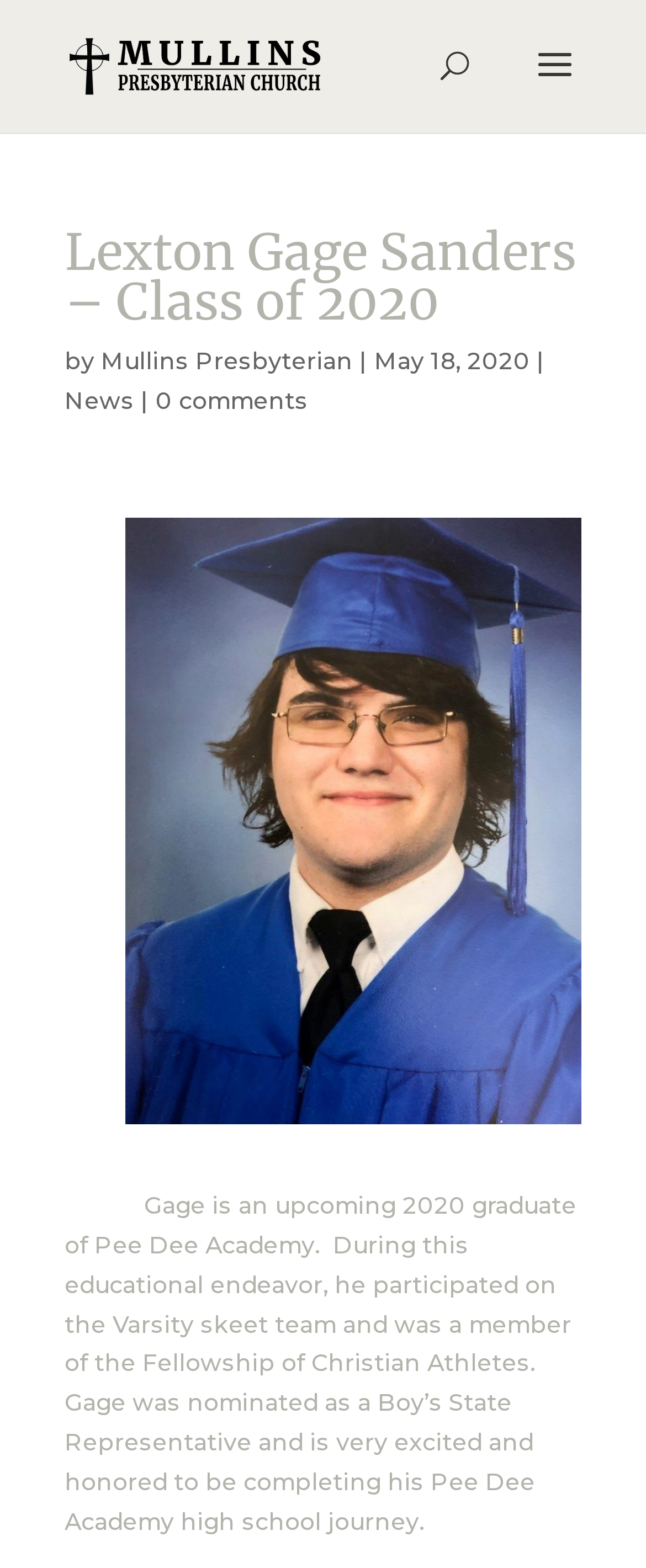Identify the main heading of the webpage and provide its text content.

Lexton Gage Sanders – Class of 2020